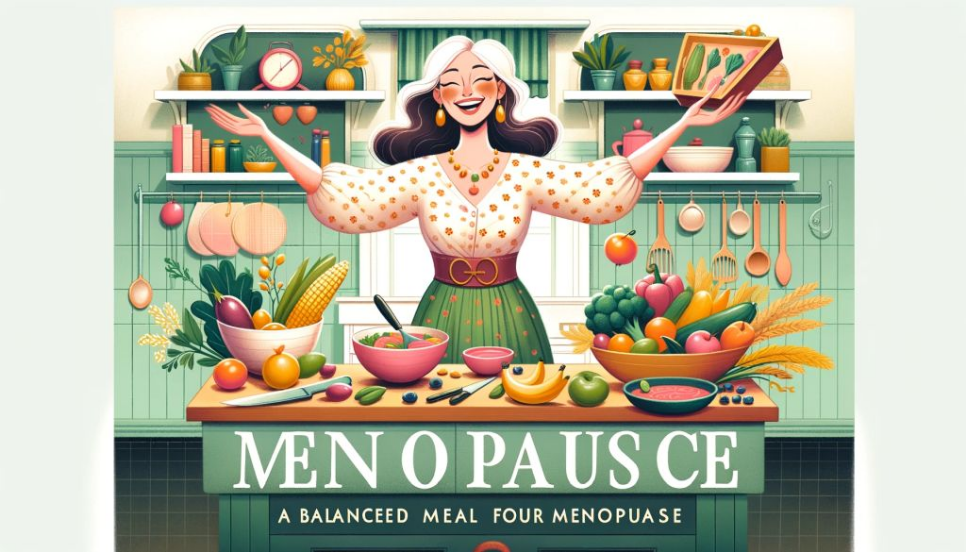What is the main theme of the image? Analyze the screenshot and reply with just one word or a short phrase.

Healthy eating during menopause